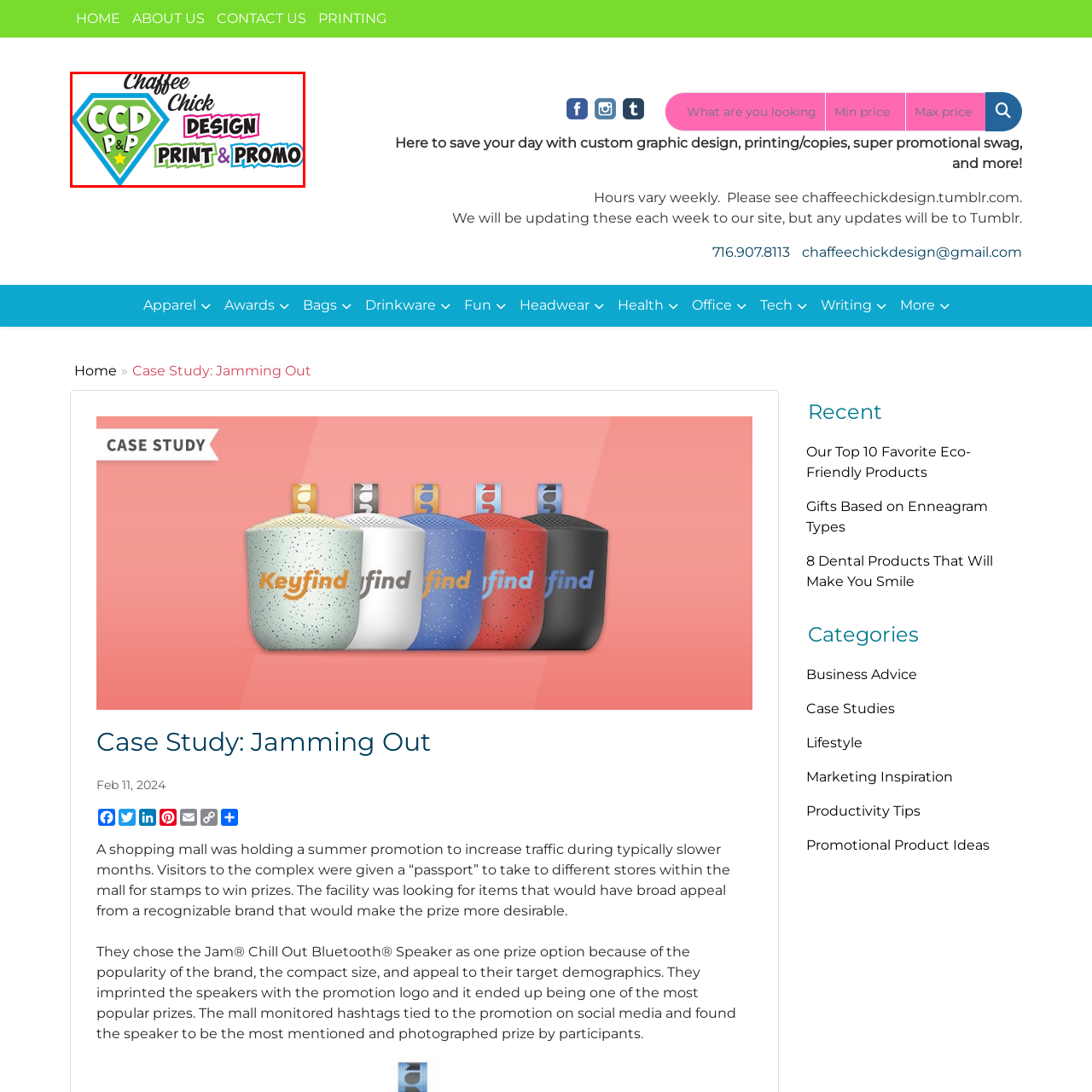What font style is used for 'Chaffee Chick'?
Pay attention to the image surrounded by the red bounding box and answer the question in detail based on the image.

The text 'Chaffee Chick' arcs over the logo in a whimsical font, which adds to the playful and engaging tone of the brand's identity.